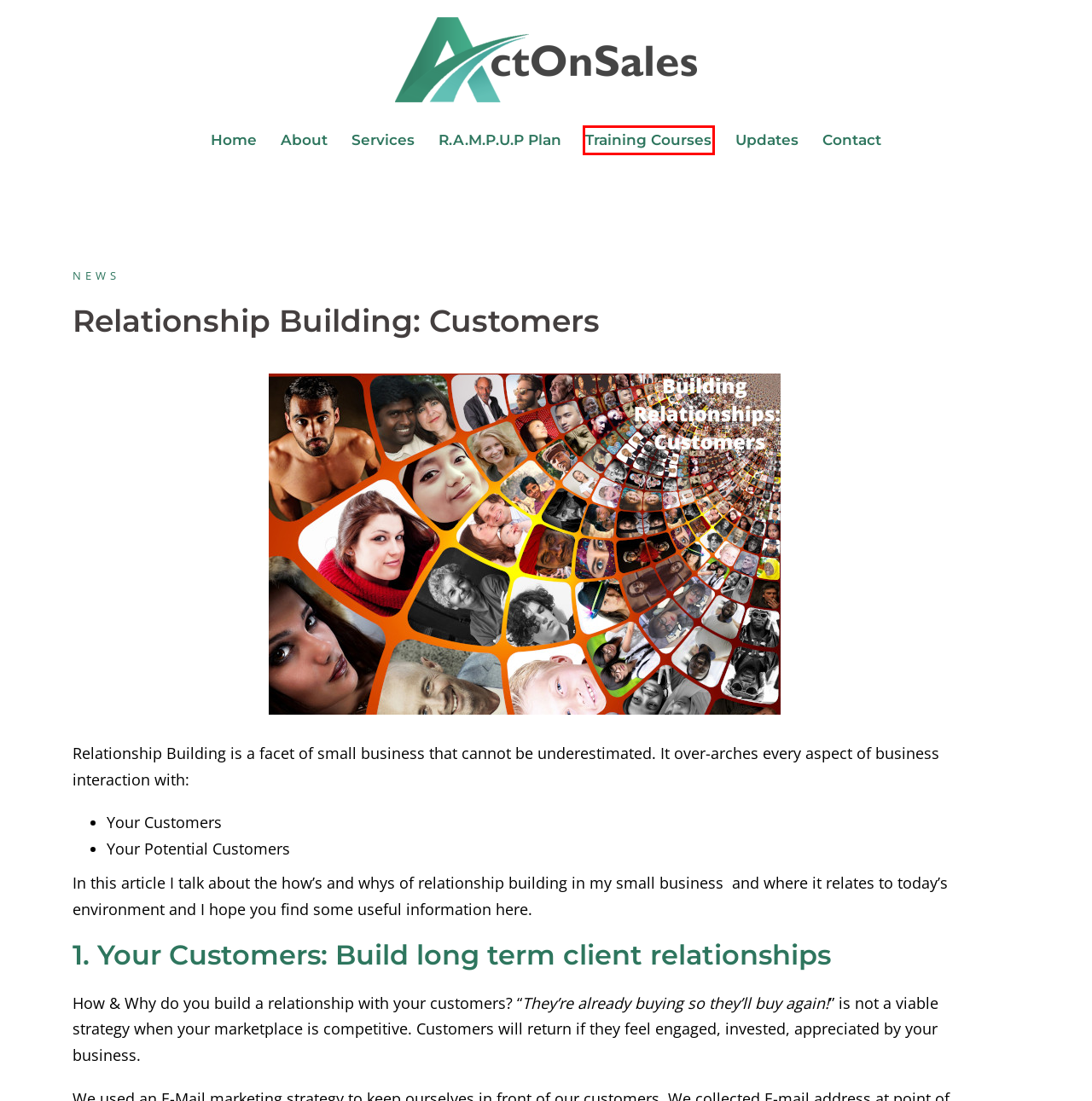You are given a screenshot of a webpage with a red rectangle bounding box. Choose the best webpage description that matches the new webpage after clicking the element in the bounding box. Here are the candidates:
A. ActOnSales | Sales Advice for small business | Grow Your Sales
B. RAMP UP Your Sales | ActOnSales | Sales strategies for business
C. ActOnSales | Training Courses | Effective sales strategy
D. News Updates | ActOnSales | Build strong customer relationships
E. Services | ActOnSales | How to grow your business and build sales
F. About ActOnSales | Sales Advice for small business
G. Contact Act On Sales | Small business Sales
H. News Archives - Act On Sales

C